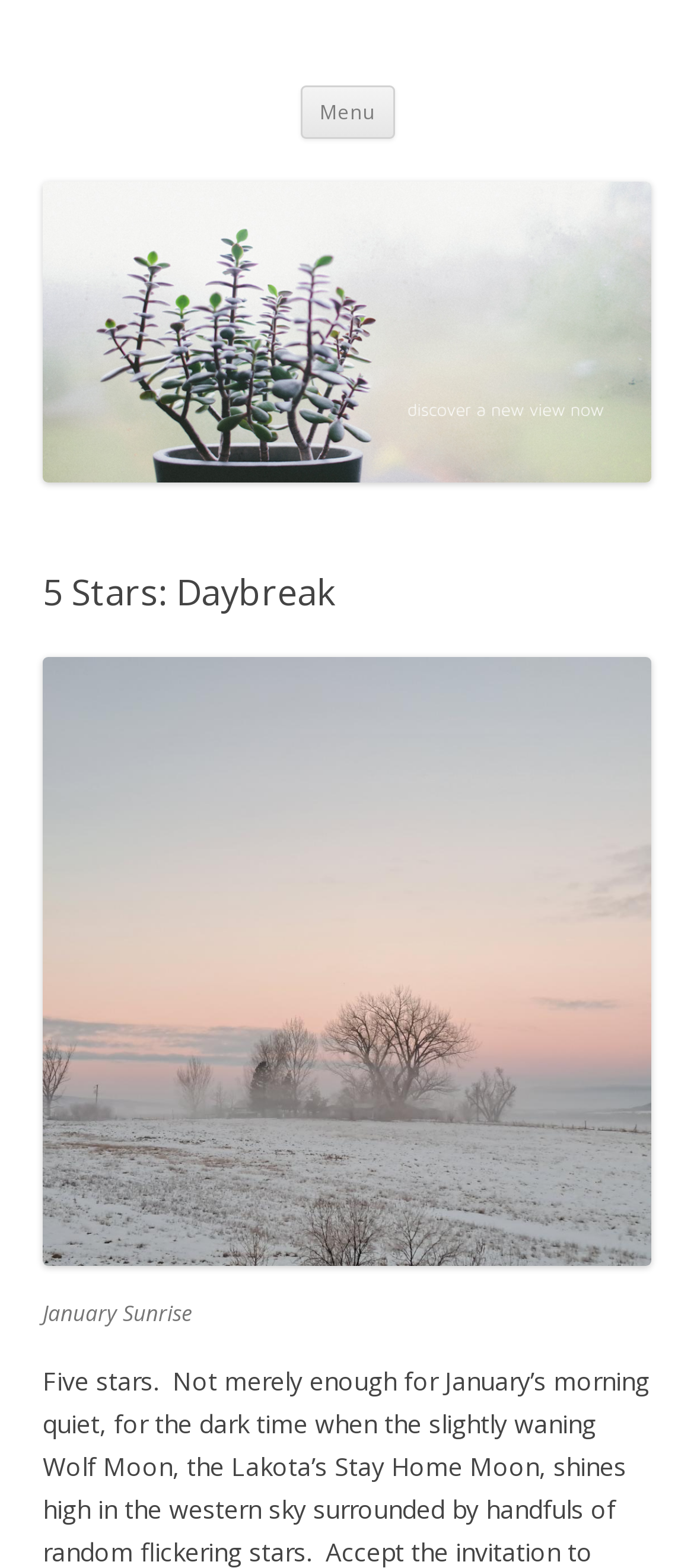Extract the main heading text from the webpage.

New View Now